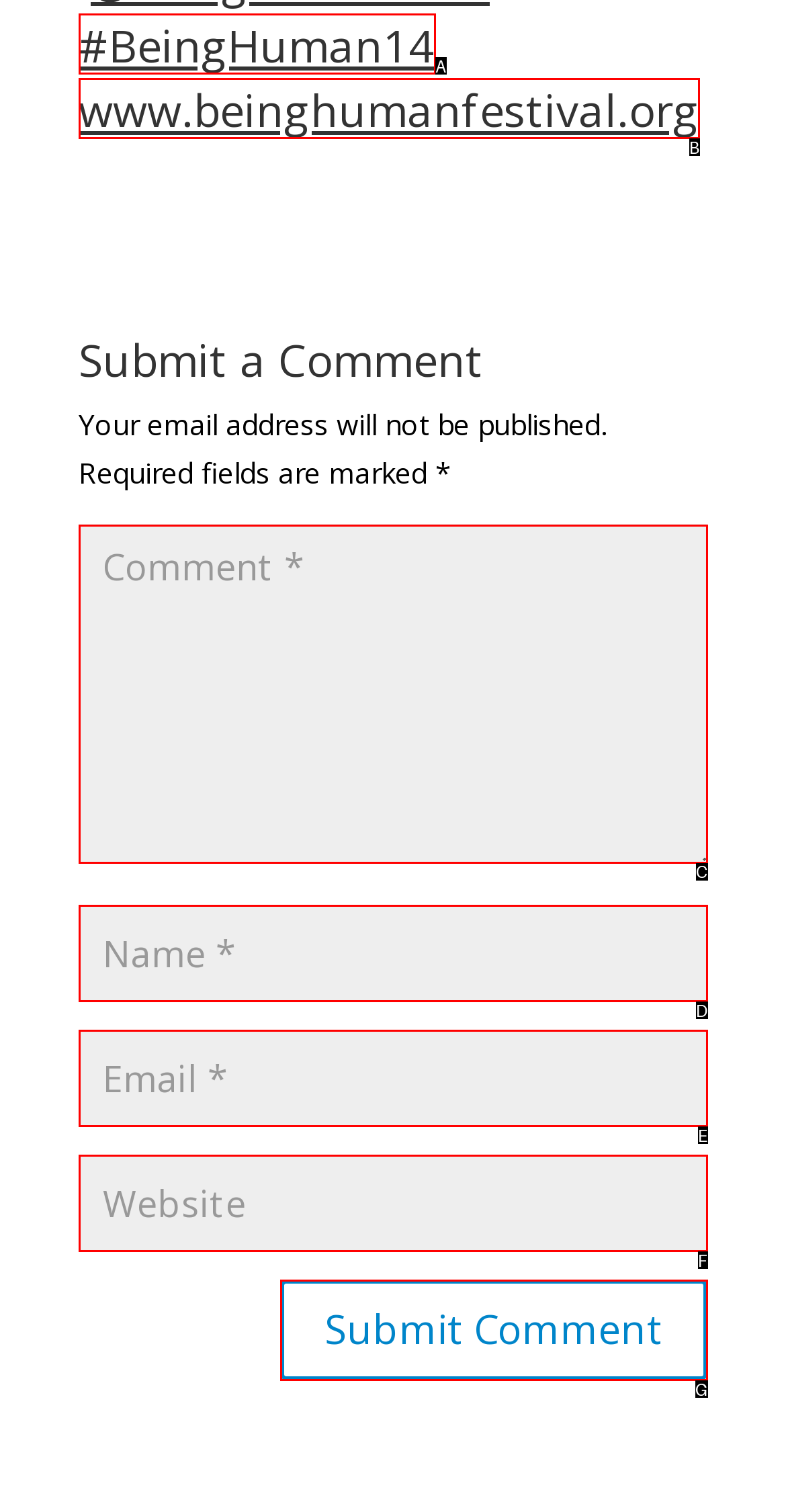Which UI element matches this description: input value="Email *" aria-describedby="email-notes" name="email"?
Reply with the letter of the correct option directly.

E